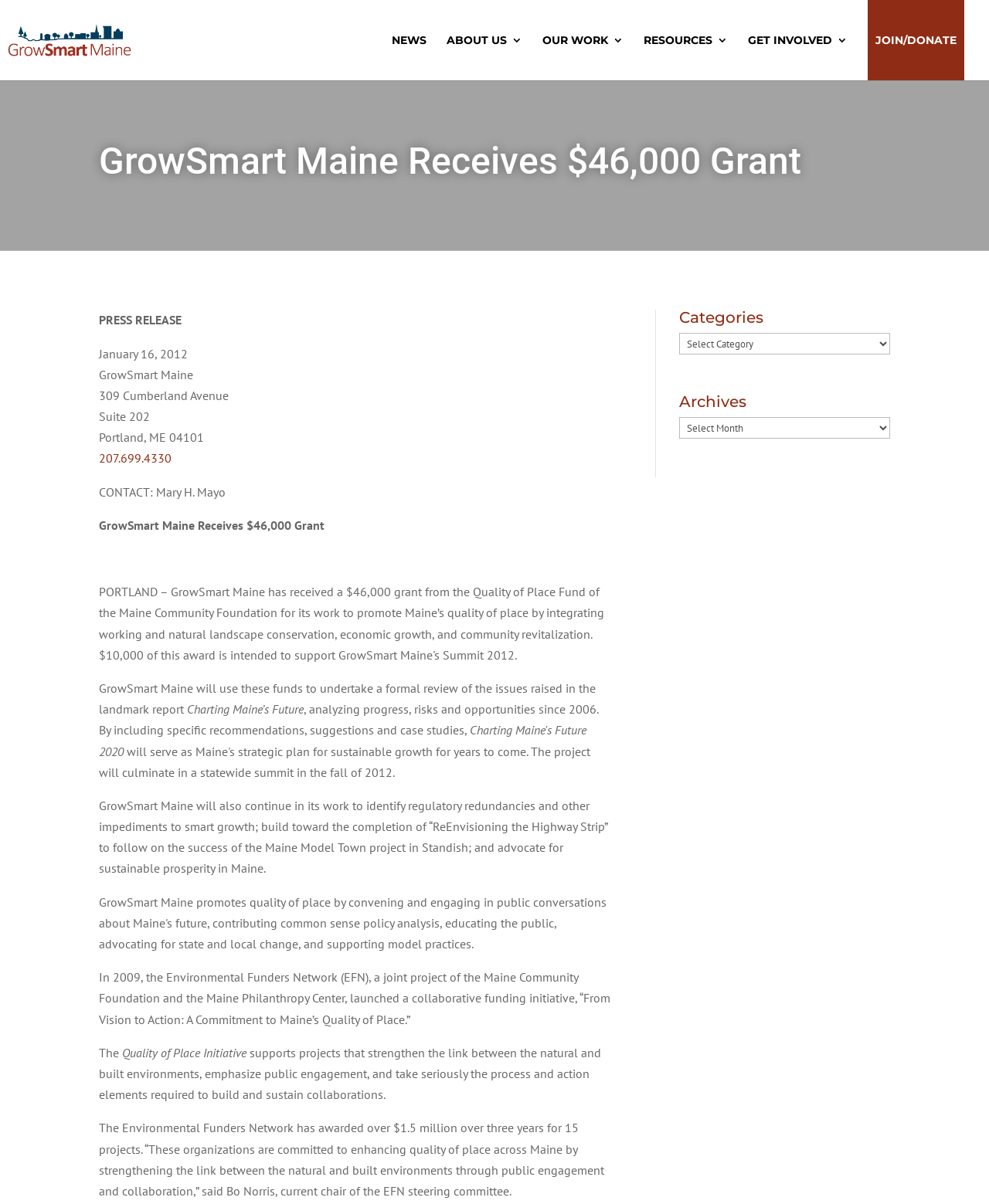Please extract and provide the main headline of the webpage.

GrowSmart Maine Receives $46,000 Grant